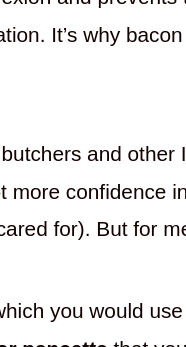Answer the question using only a single word or phrase: 
How long does the drying process take?

1-6 months